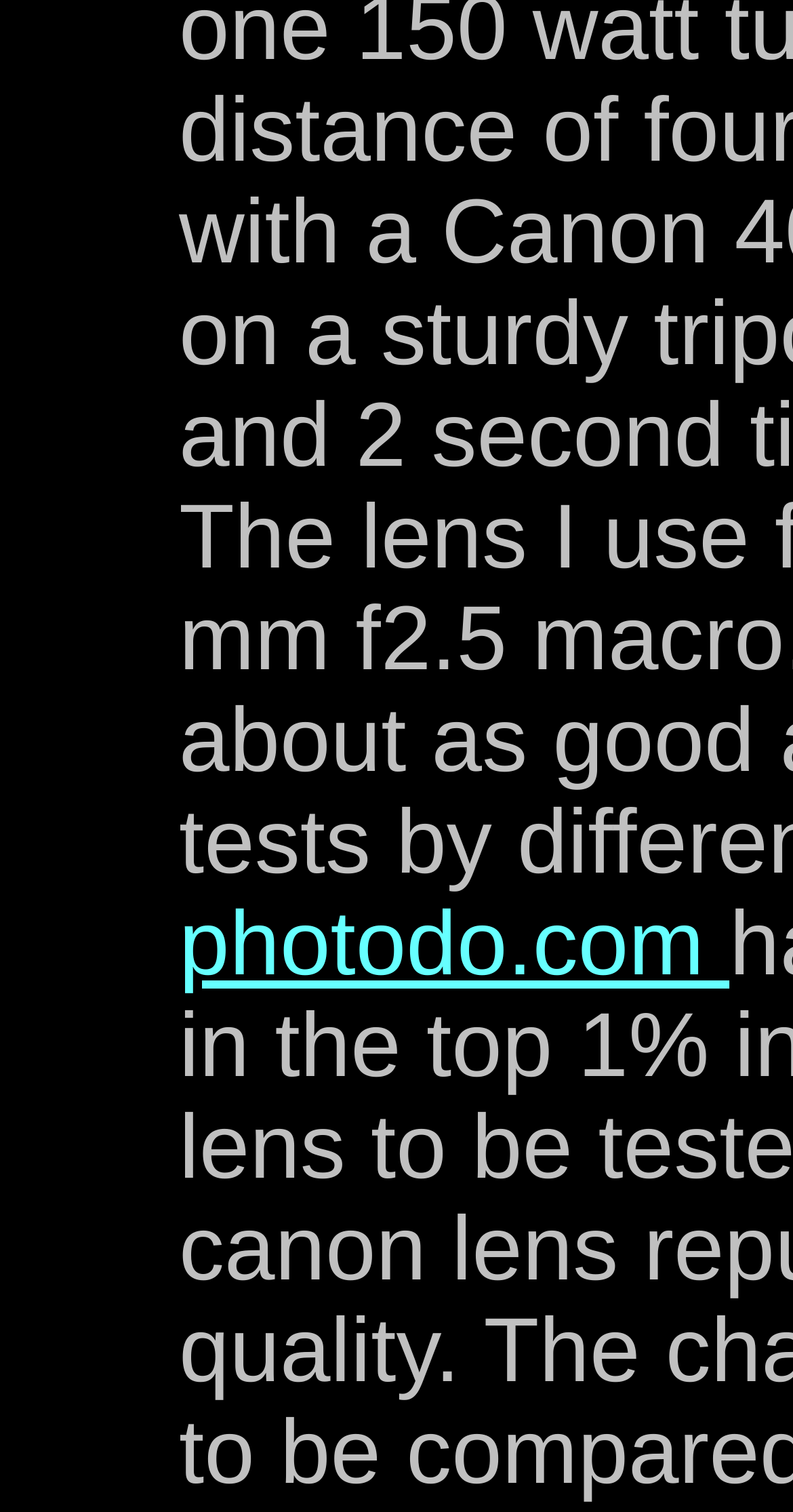Specify the bounding box coordinates (top-left x, top-left y, bottom-right x, bottom-right y) of the UI element in the screenshot that matches this description: photodo.com

[0.226, 0.592, 0.92, 0.658]